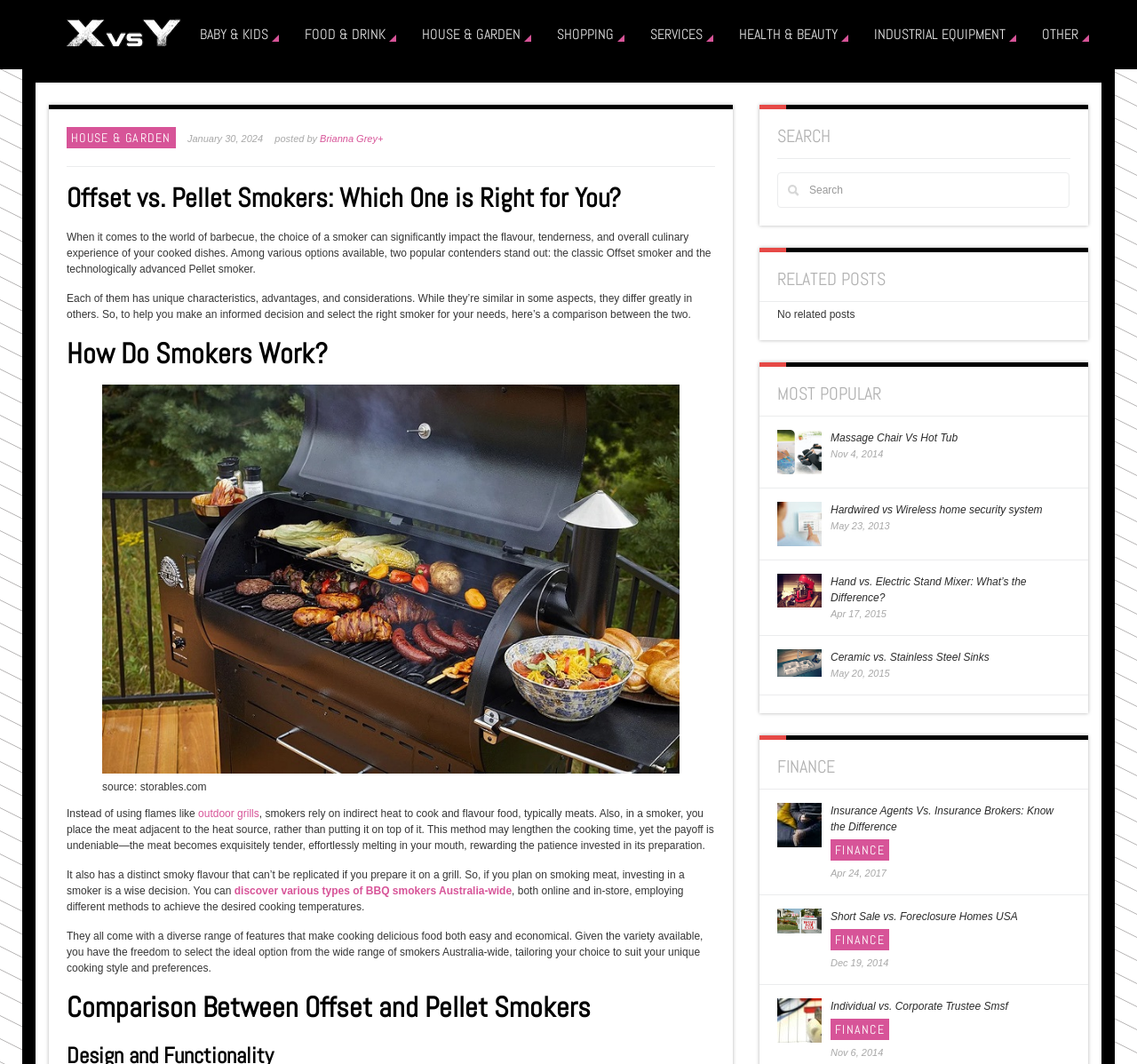Offer a thorough description of the webpage.

This webpage is a comparison article titled "Offset vs. Pellet Smokers: Which One is Right for You?" from the website X vs Y. The page has a header section with a logo and several links to different categories, including BABY & KIDS, FOOD & DRINK, HOUSE & GARDEN, SHOPPING, SERVICES, HEALTH & BEAUTY, INDUSTRIAL EQUIPMENT, and OTHER.

Below the header, there is a section with a timestamp and the author's name, followed by a brief introduction to the topic of smokers and their importance in barbecue. The main content of the page is divided into sections, starting with "How Do Smokers Work?" which includes a figure with an image of a grill on a pellet smoker and a caption.

The article then compares offset and pellet smokers, explaining how they work and their advantages and disadvantages. There are several paragraphs of text, with links to other related articles and a call-to-action to discover various types of BBQ smokers in Australia.

On the right-hand side of the page, there is a search bar and a section with related posts, including images and links to other articles on the website, such as "Massage Chair Vs Hot Tub" and "Hand vs. Electric Stand Mixer: What’s the Difference?". There is also a section with popular posts, including "Insurance Agents Vs. Insurance Brokers: Know the Difference" and "Short Sale vs. Foreclosure Homes USA".

At the bottom of the page, there are links to different categories, including FINANCE, with images and links to related articles. Overall, the page is well-structured and easy to navigate, with a clear focus on providing information and comparisons between different types of smokers.